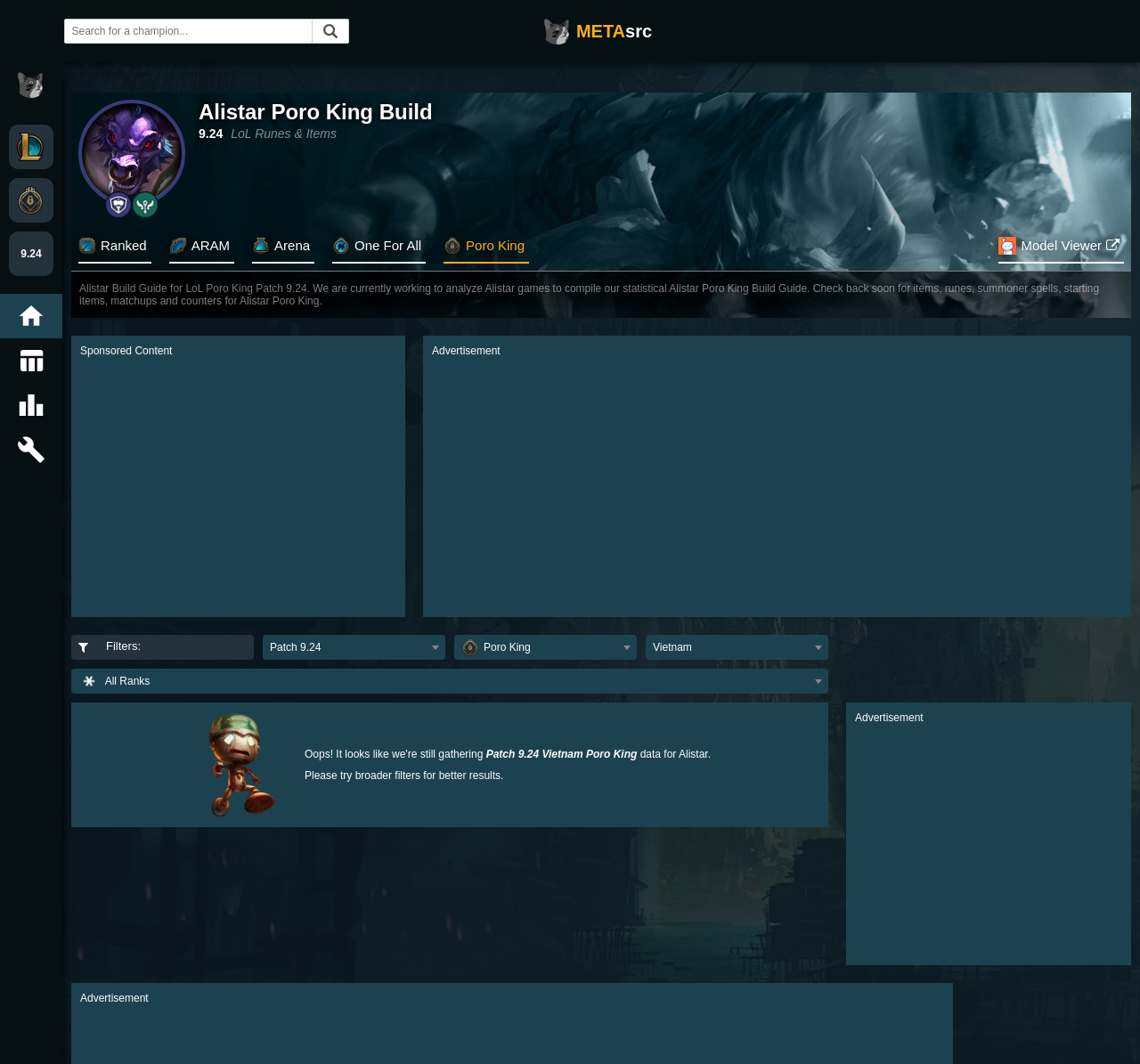Locate the bounding box coordinates of the element that should be clicked to fulfill the instruction: "Click on the METAsrc Logo".

[0.476, 0.016, 0.572, 0.043]